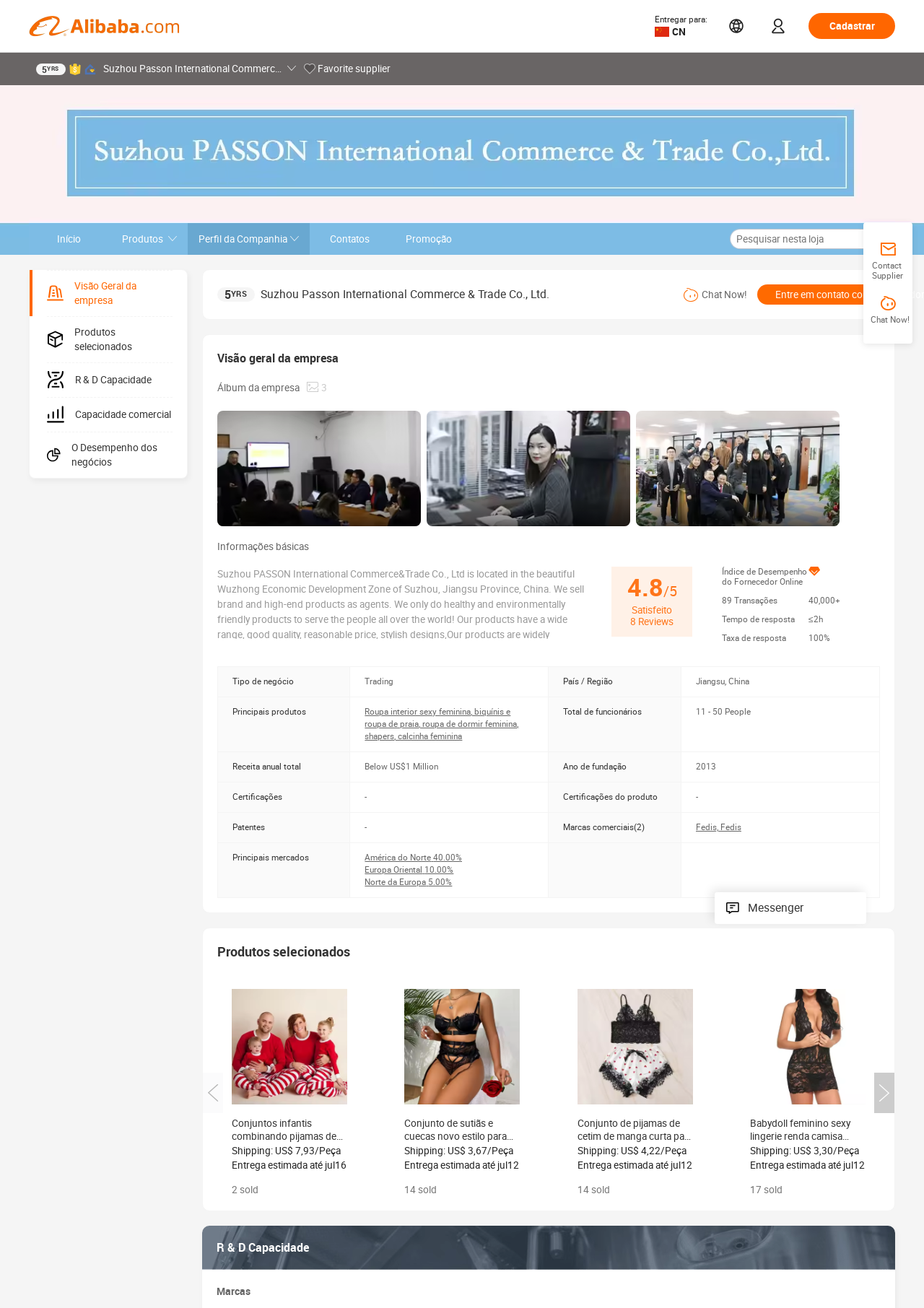Please determine the bounding box coordinates of the element's region to click for the following instruction: "Search in this store".

[0.797, 0.175, 0.925, 0.19]